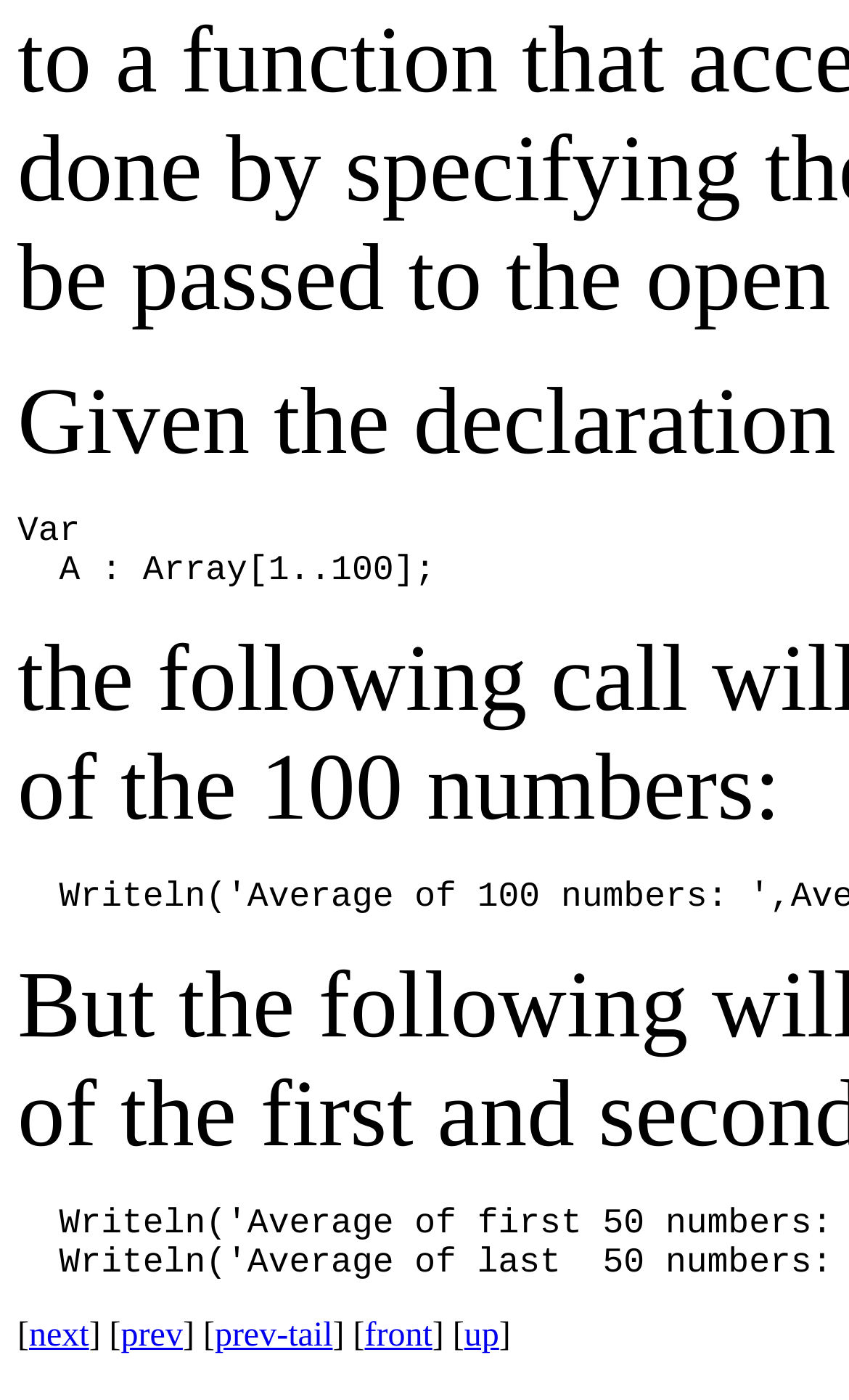Find the bounding box of the element with the following description: "front". The coordinates must be four float numbers between 0 and 1, formatted as [left, top, right, bottom].

[0.429, 0.946, 0.509, 0.973]